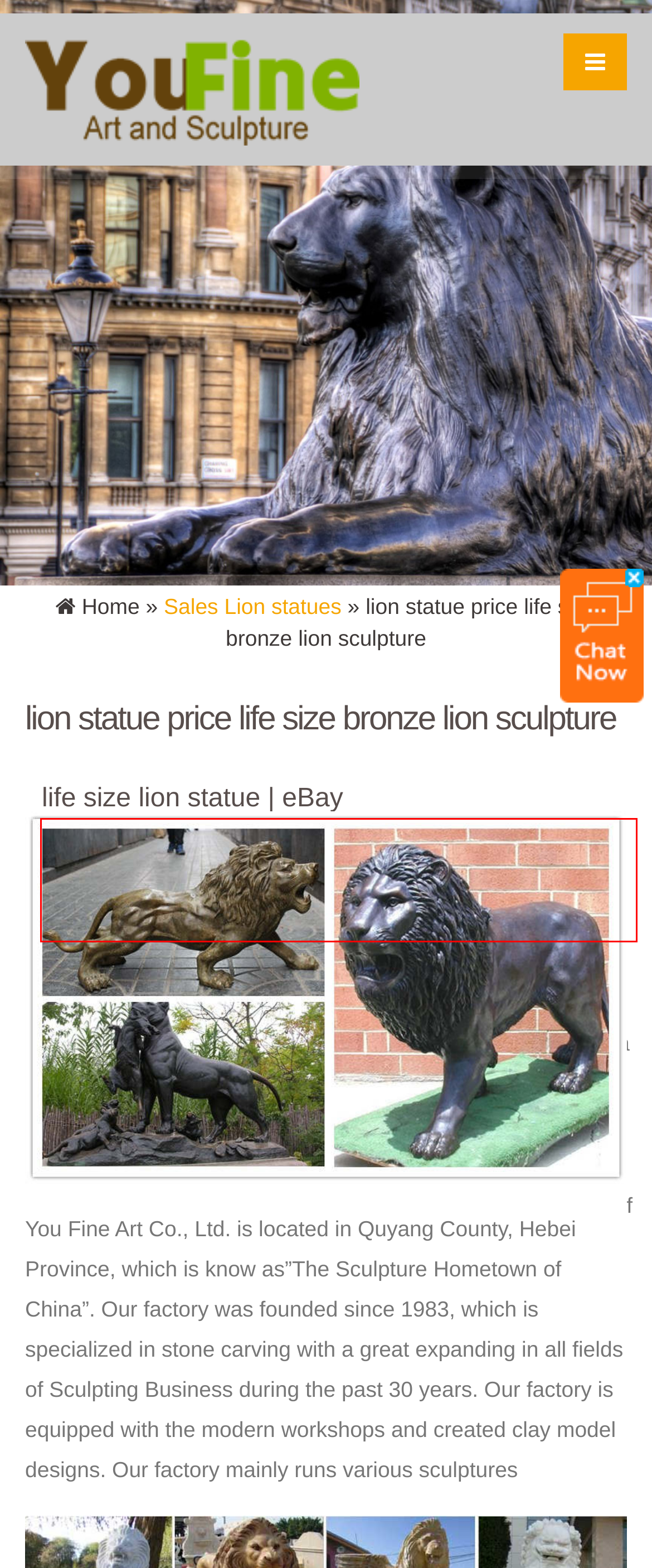Analyze the screenshot of a webpage where a red rectangle is bounding a UI element. Extract and generate the text content within this red bounding box.

Find great deals on eBay for life size lion statue. ... 74"x 56 tall Life Size Sculpture Lion Statue Bronze Finish ... eBay determines this price through a machine ...